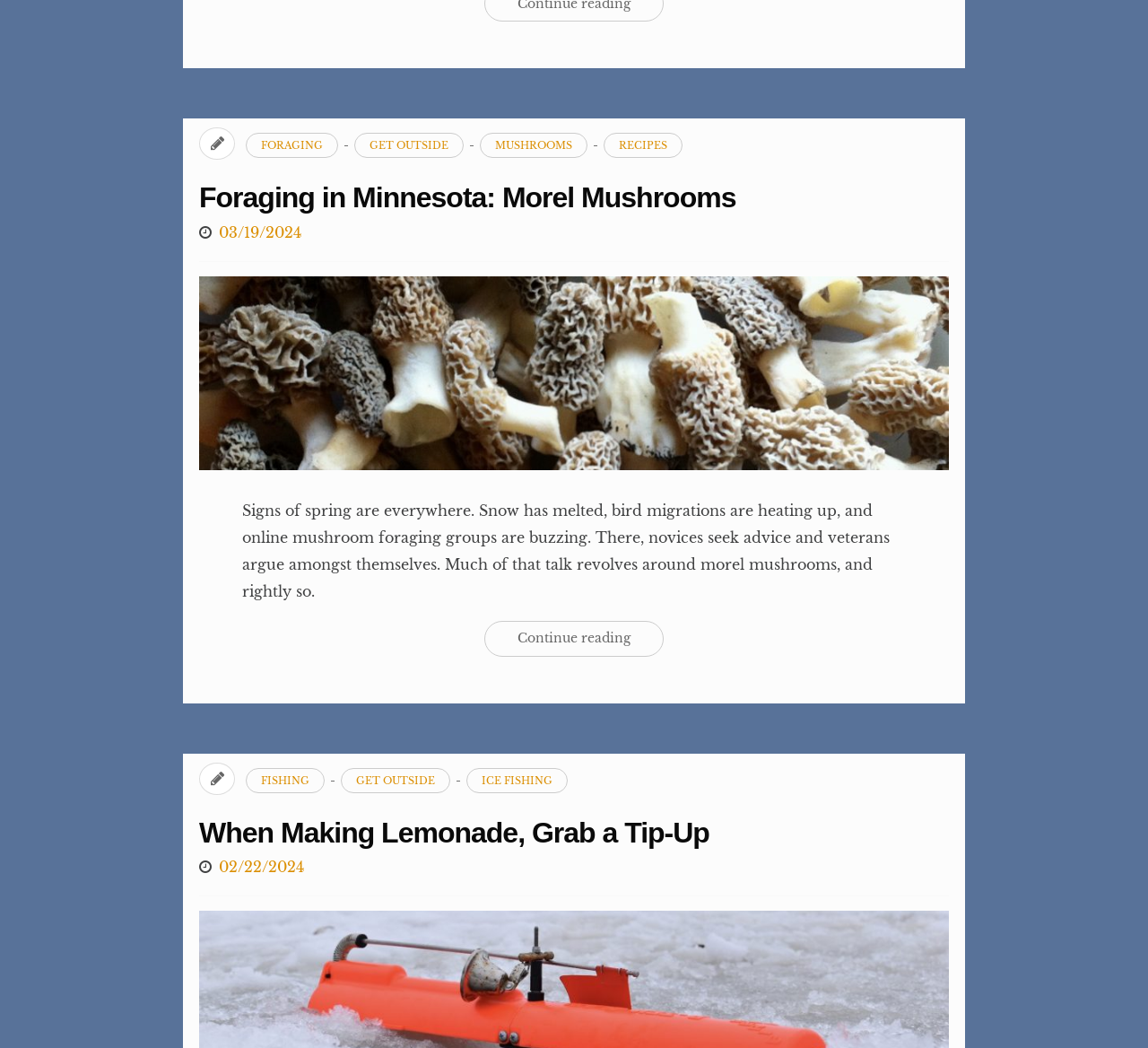Refer to the screenshot and give an in-depth answer to this question: How many links are there in the top navigation bar?

The top navigation bar contains links 'FORAGING', 'GET OUTSIDE', 'MUSHROOMS', and 'RECIPES', which can be identified by their bounding box coordinates and OCR text.